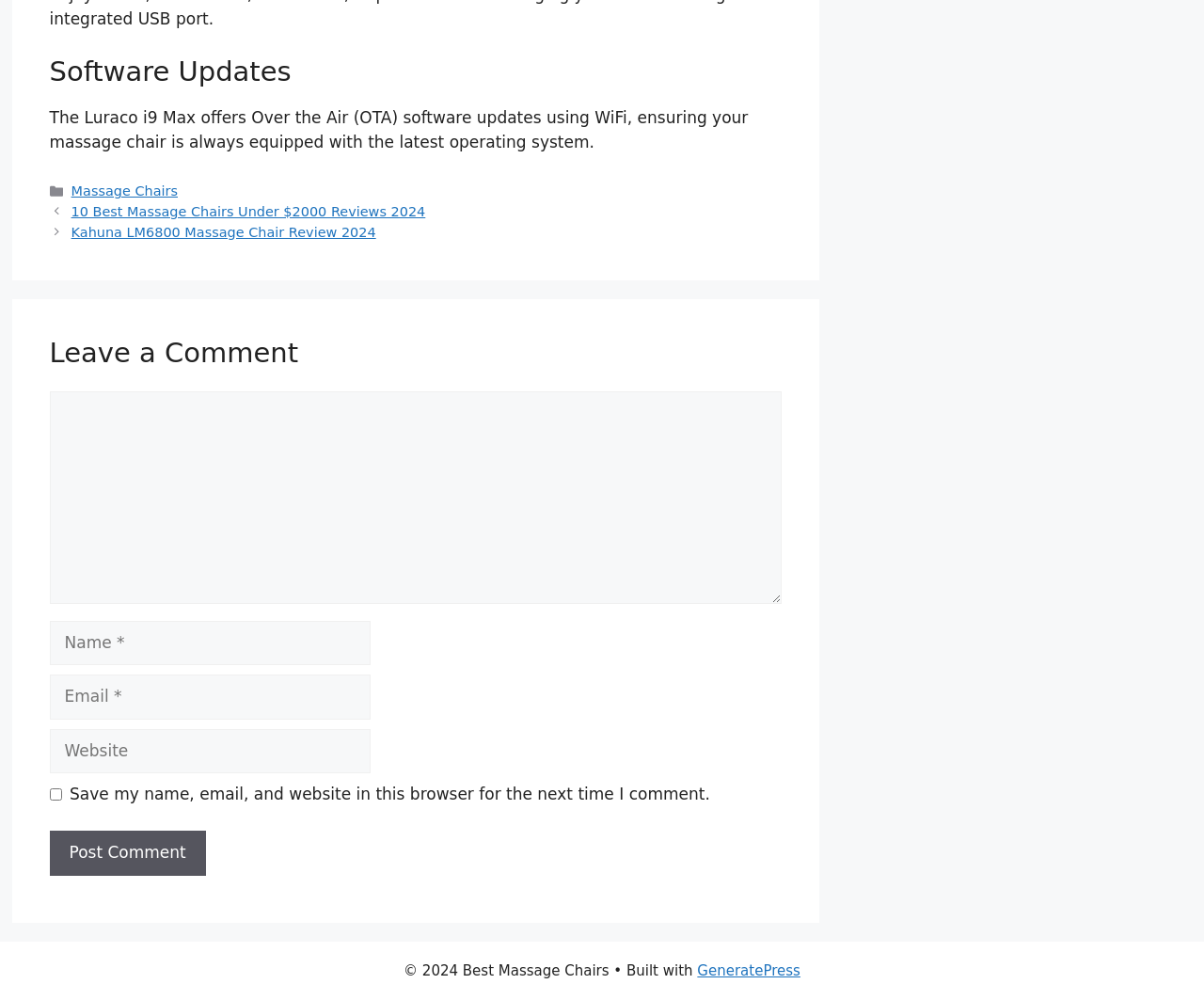What is the theme of the website?
Look at the screenshot and respond with one word or a short phrase.

Massage Chairs